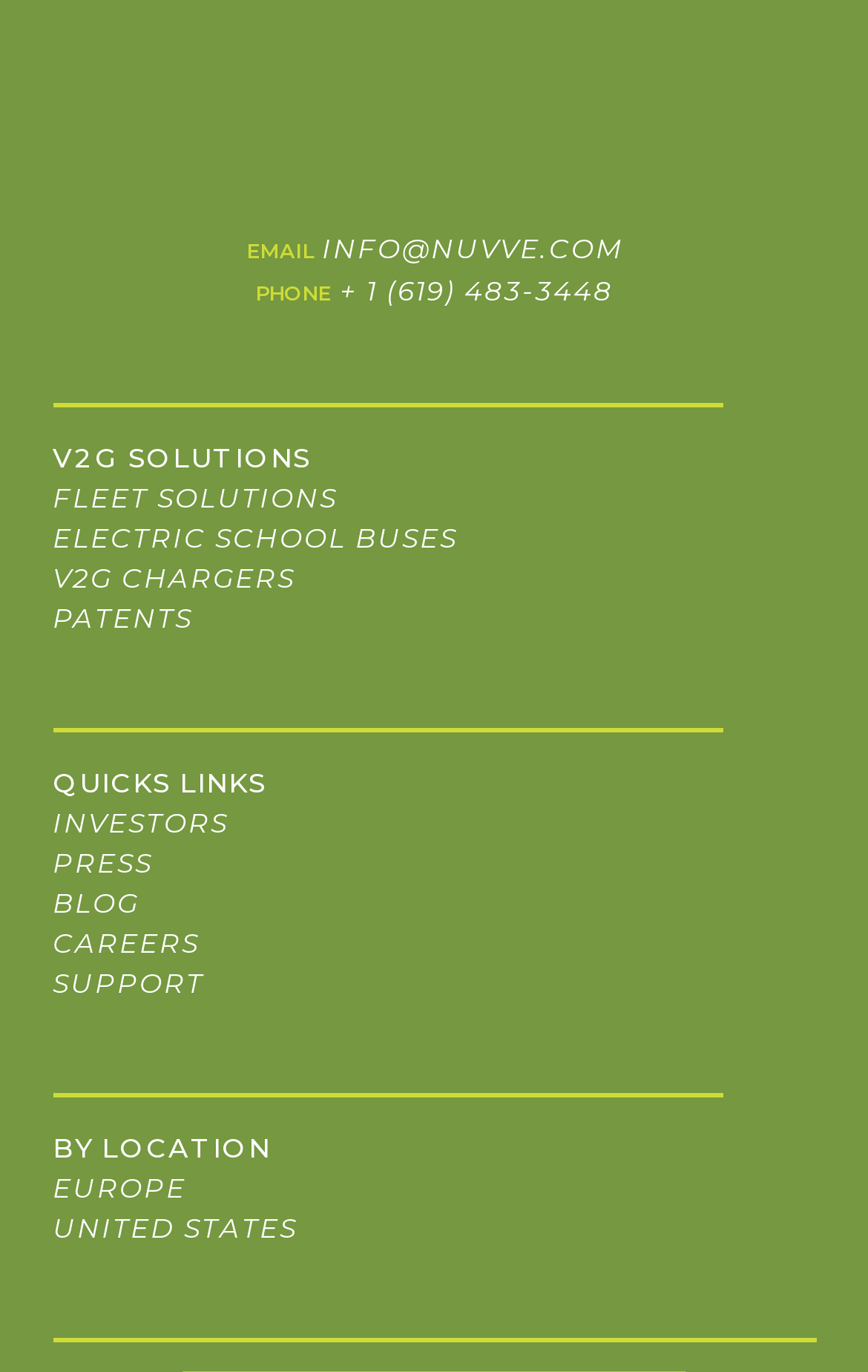Please analyze the image and give a detailed answer to the question:
What is the last location listed on the webpage?

The locations are listed in the lower section of the webpage, and the last one is 'UNITED STATES', which is a link element.